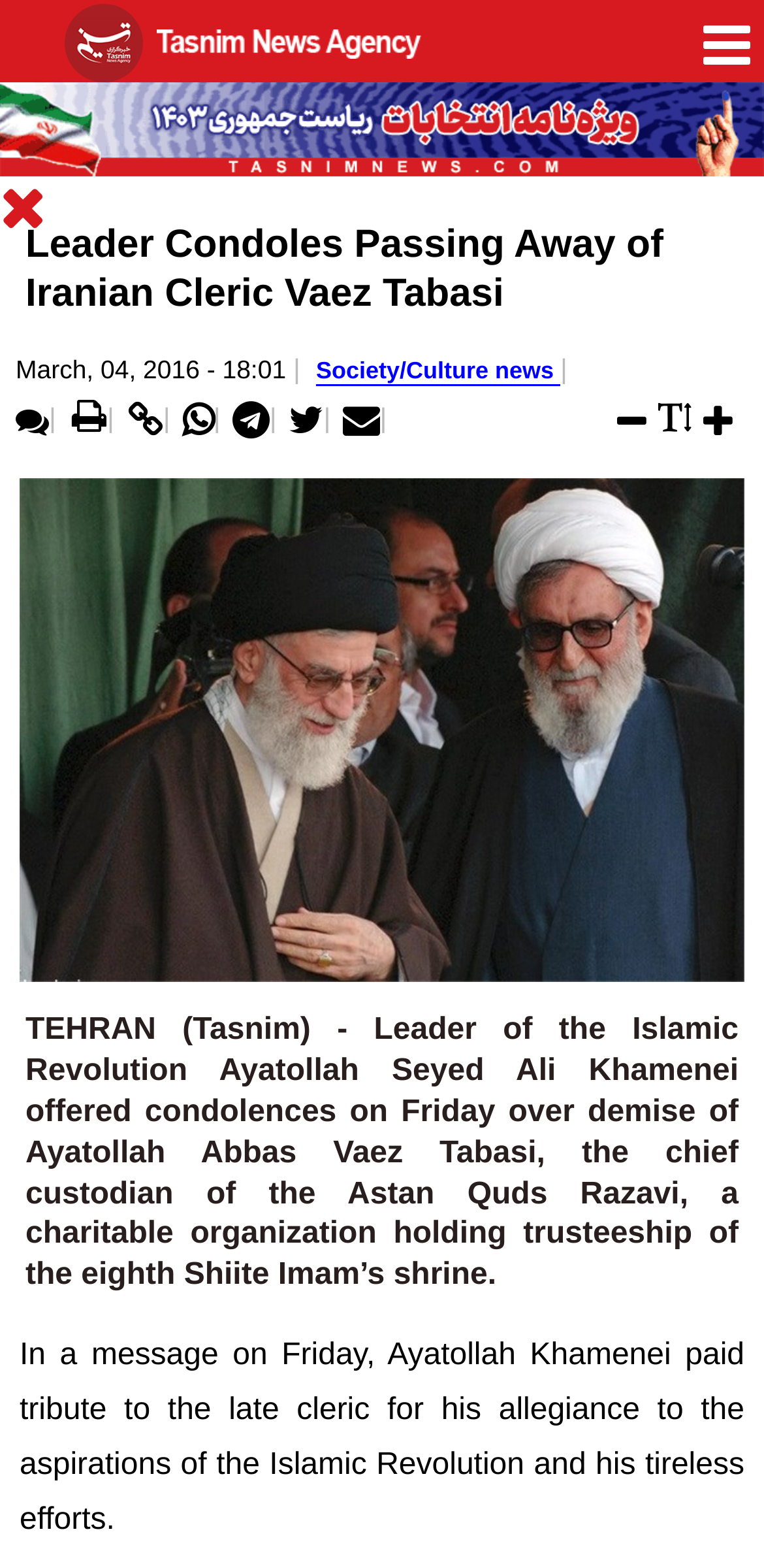Find the bounding box coordinates for the UI element whose description is: "title="Reduce font size"". The coordinates should be four float numbers between 0 and 1, in the format [left, top, right, bottom].

[0.808, 0.253, 0.851, 0.284]